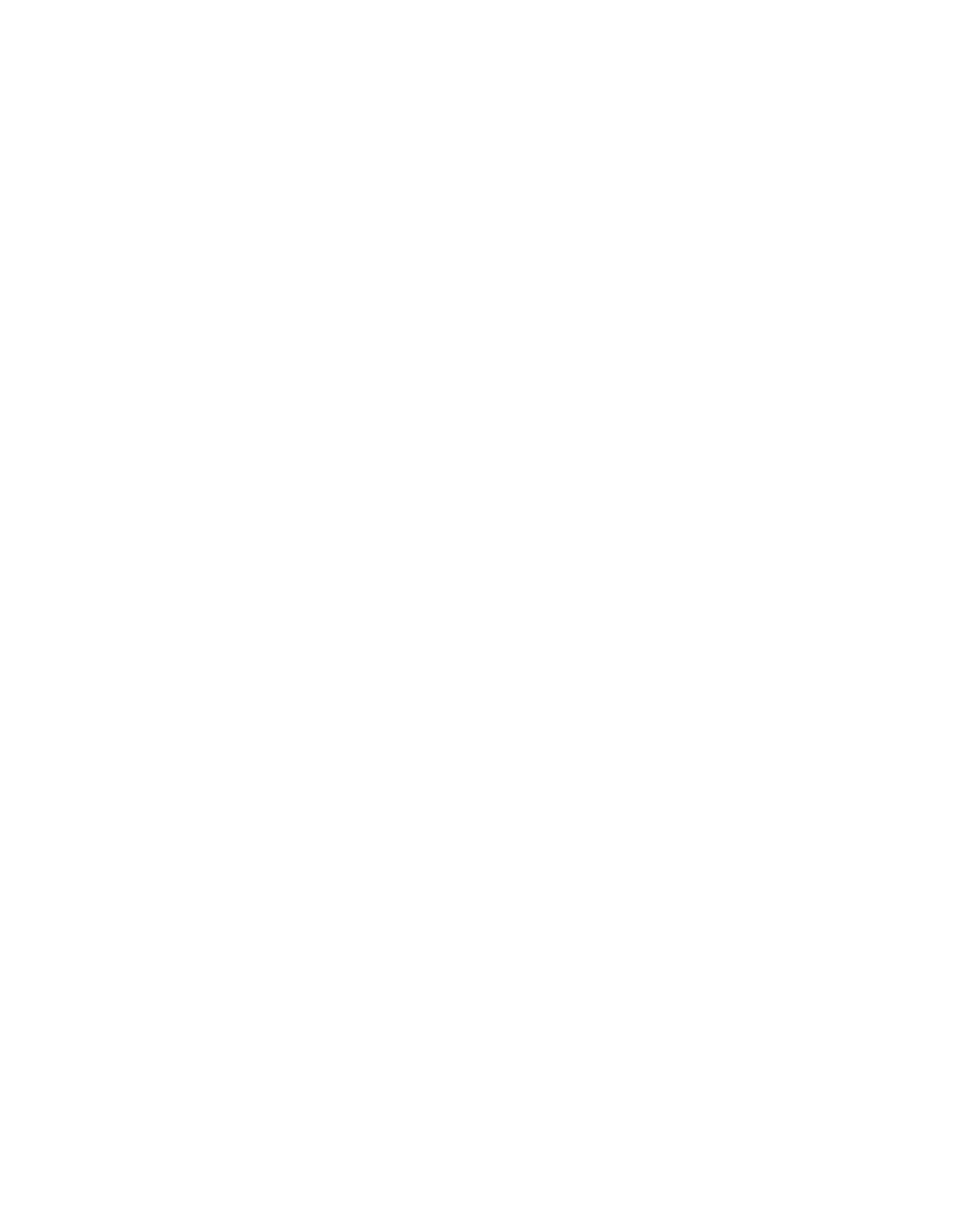Who built the website?
Give a one-word or short phrase answer based on the image.

First Reef Studio